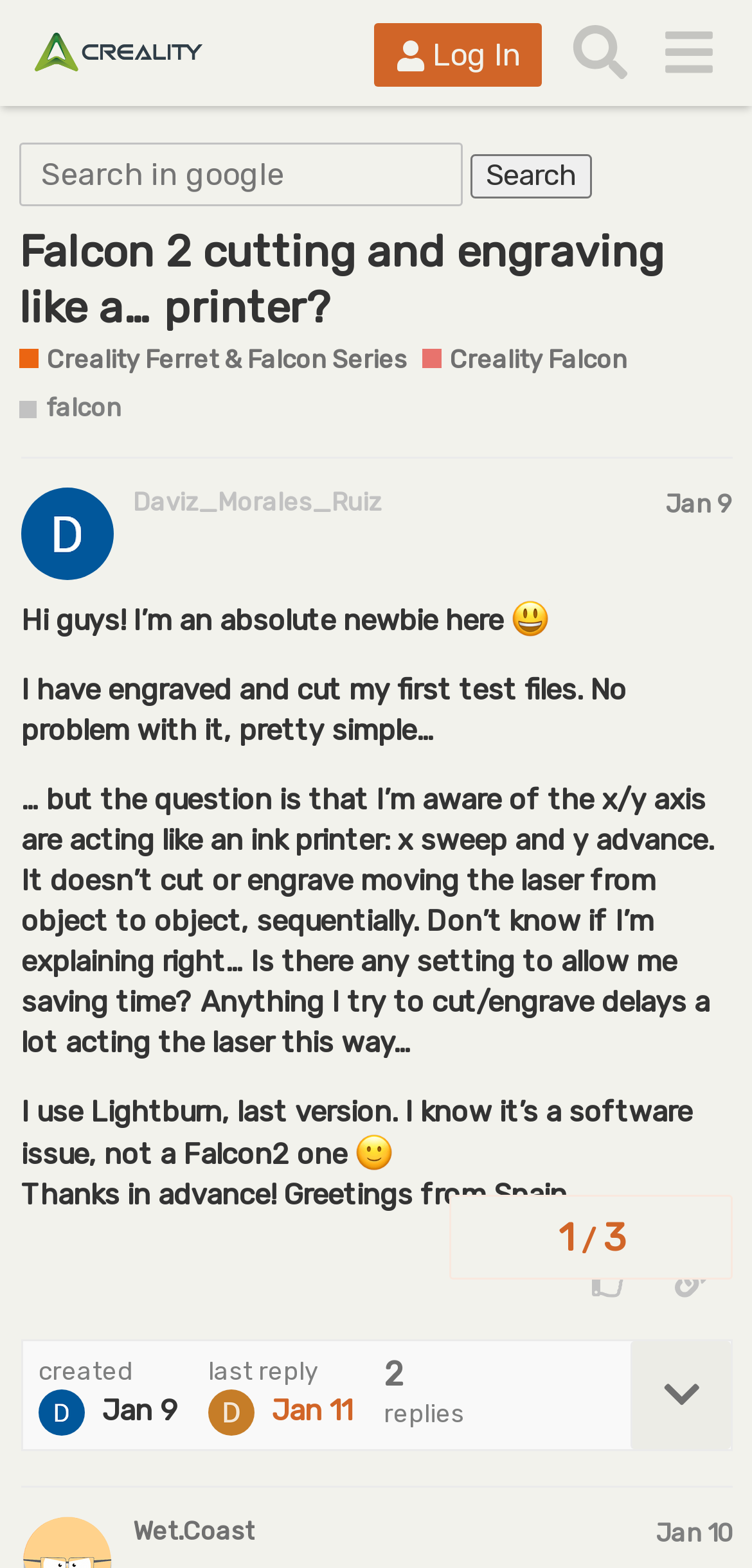Examine the image and give a thorough answer to the following question:
What software is the user using for cutting and engraving?

The software being used can be determined by reading the text of the post, where the user mentions 'I use Lightburn, last version.' This indicates that the user is using the Lightburn software for cutting and engraving.